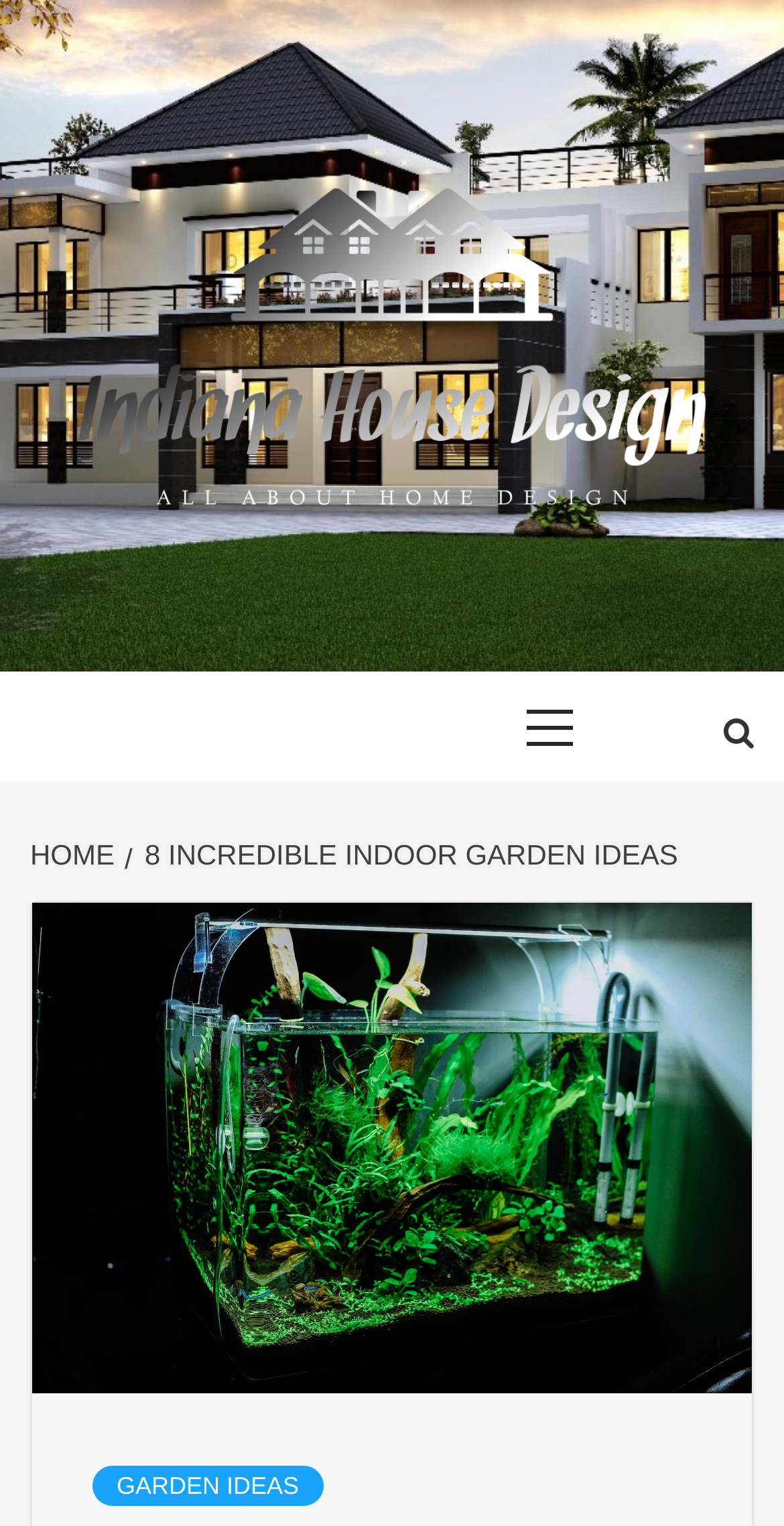What is the icon represented by ''? Examine the screenshot and reply using just one word or a brief phrase.

Search